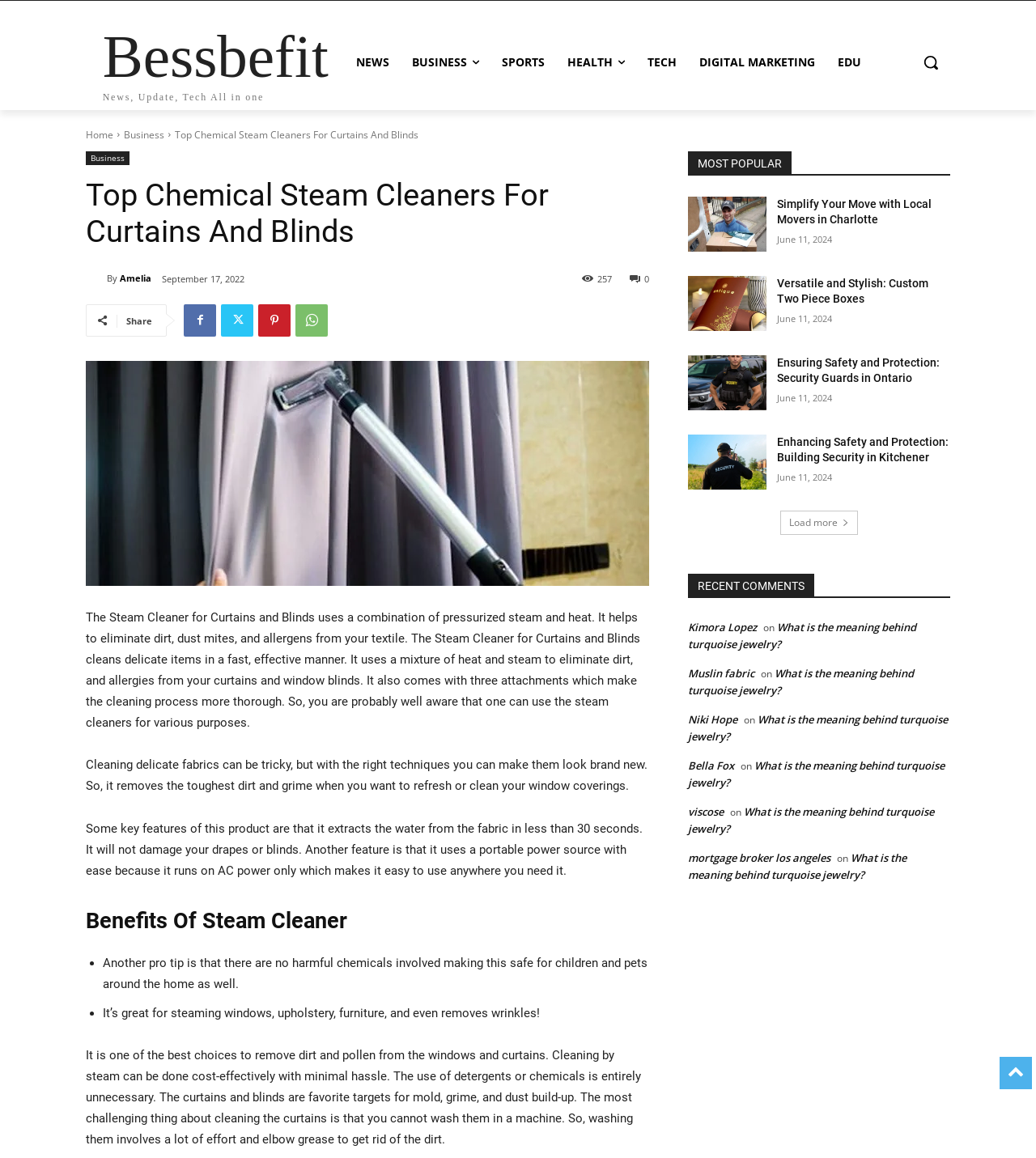Specify the bounding box coordinates of the region I need to click to perform the following instruction: "View the post by 'Amelia'". The coordinates must be four float numbers in the range of 0 to 1, i.e., [left, top, right, bottom].

[0.083, 0.234, 0.103, 0.248]